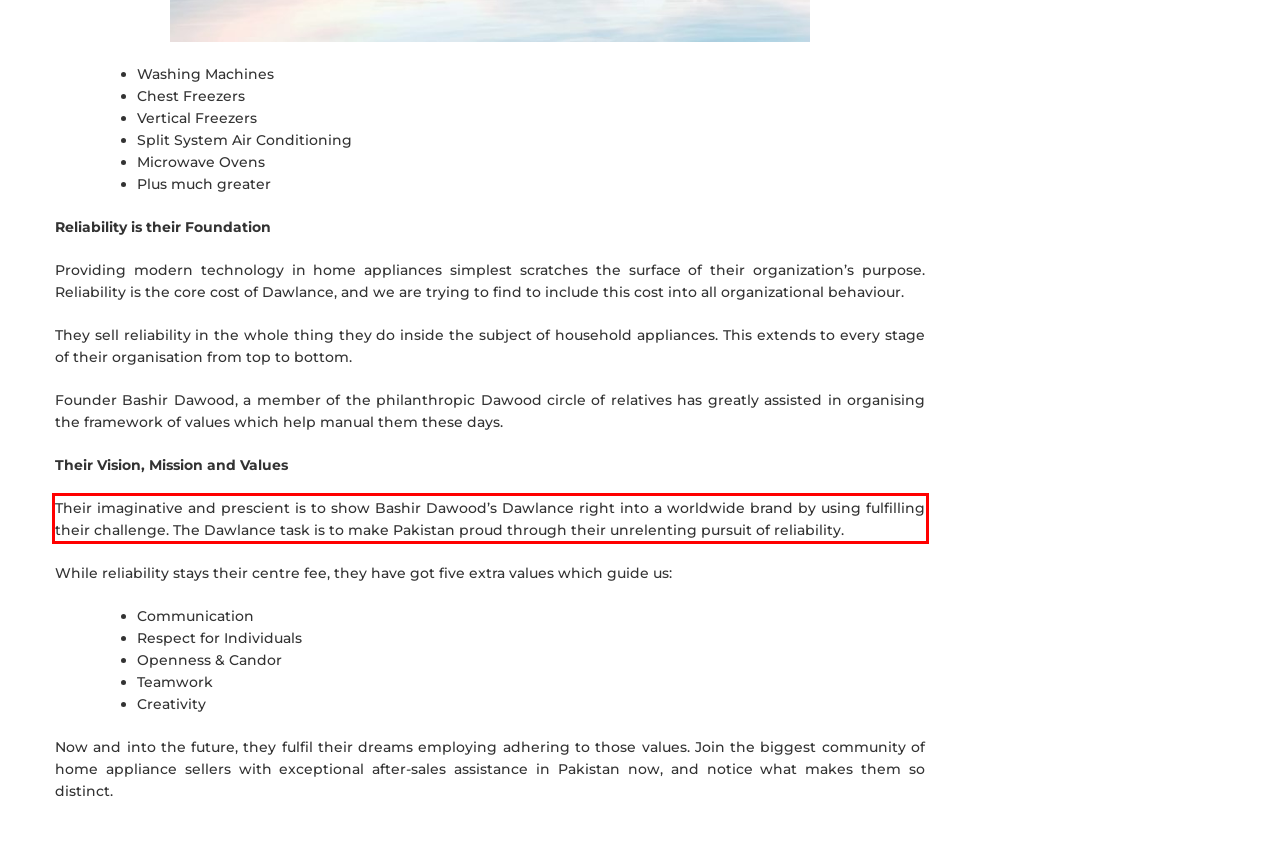Look at the webpage screenshot and recognize the text inside the red bounding box.

Their imaginative and prescient is to show Bashir Dawood’s Dawlance right into a worldwide brand by using fulfilling their challenge. The Dawlance task is to make Pakistan proud through their unrelenting pursuit of reliability.